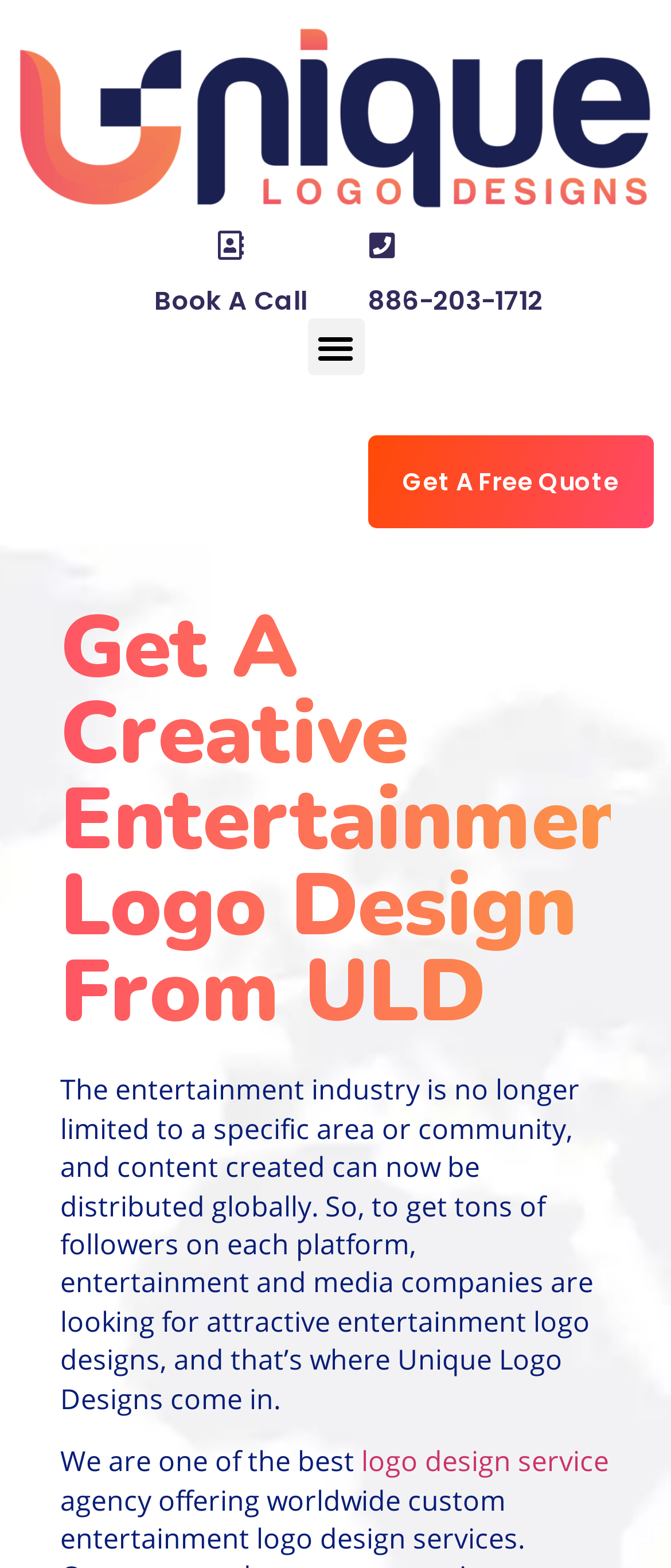What is the name of the company providing the logo design service?
Using the image, provide a detailed and thorough answer to the question.

I found this information by reading the StaticText element '...and that’s where Unique Logo Designs come in.'. This text suggests that Unique Logo Designs is the company providing the logo design service.